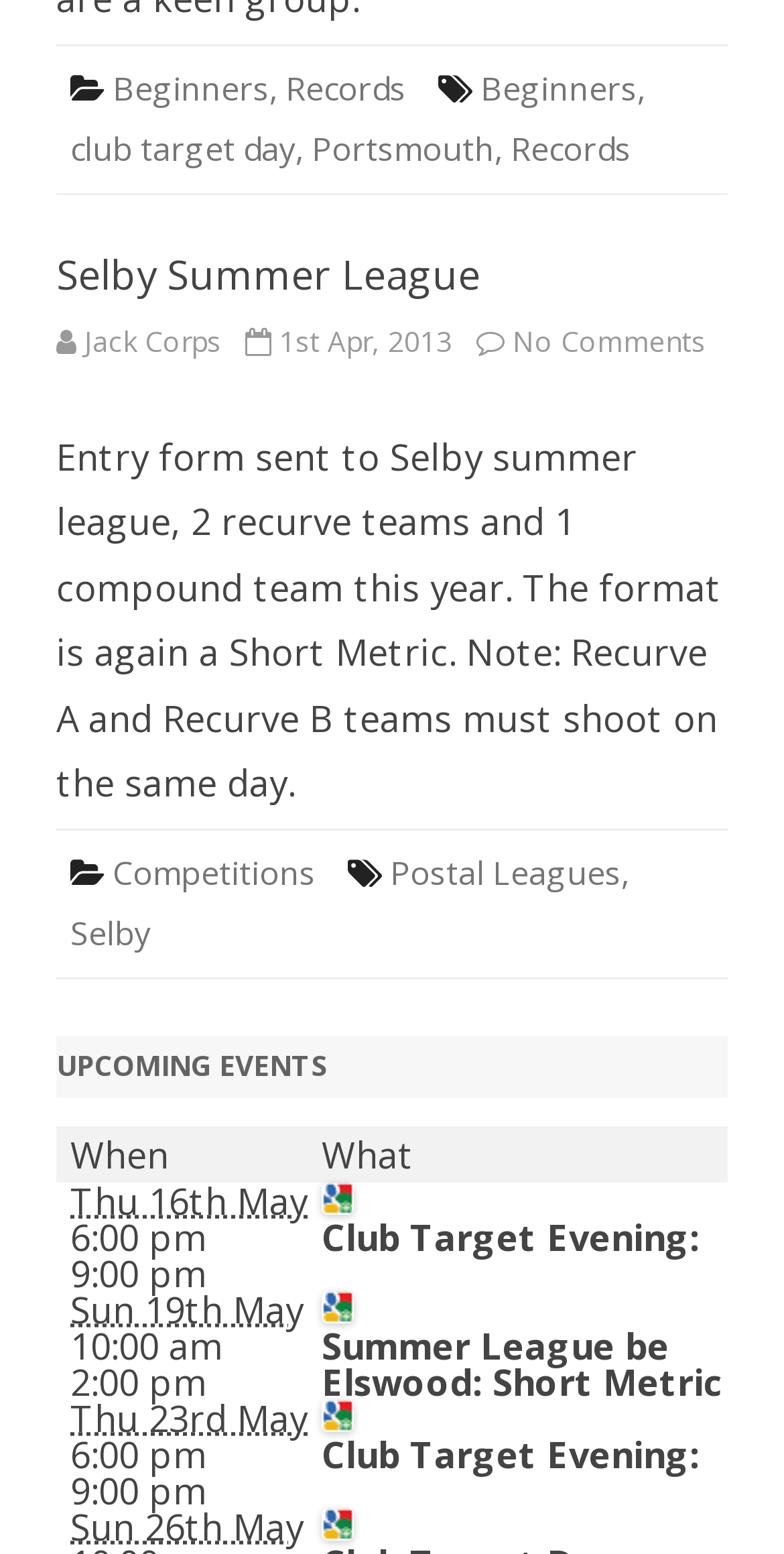Locate the bounding box coordinates of the clickable area to execute the instruction: "Go to the 'Competitions' page". Provide the coordinates as four float numbers between 0 and 1, represented as [left, top, right, bottom].

[0.144, 0.548, 0.403, 0.576]